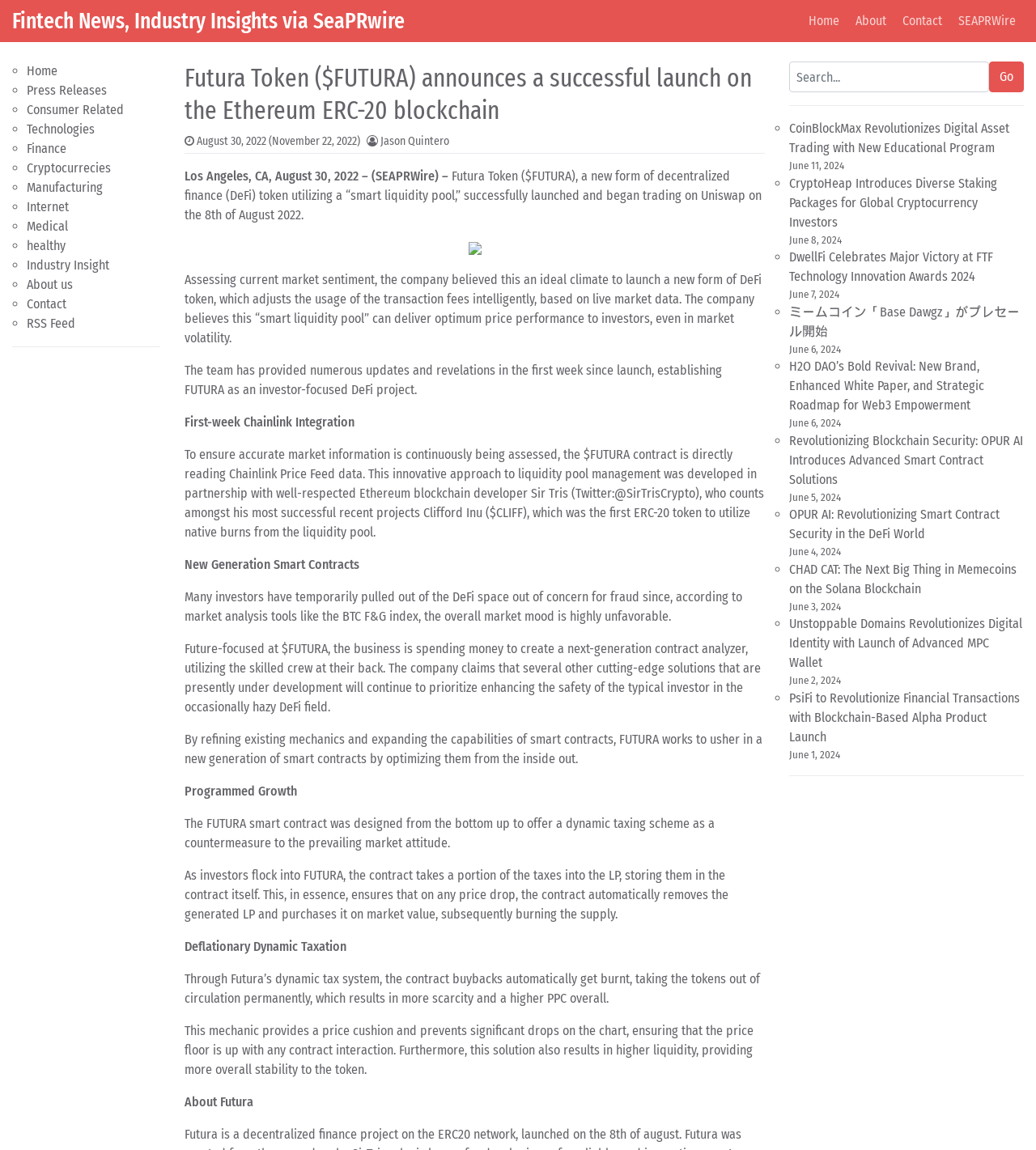Please provide a comprehensive response to the question based on the details in the image: What is the date of the press release about FUTURA?

I found the answer by reading the date mentioned at the top of the webpage, which states 'August 30, 2022 (November 22, 2022)'.